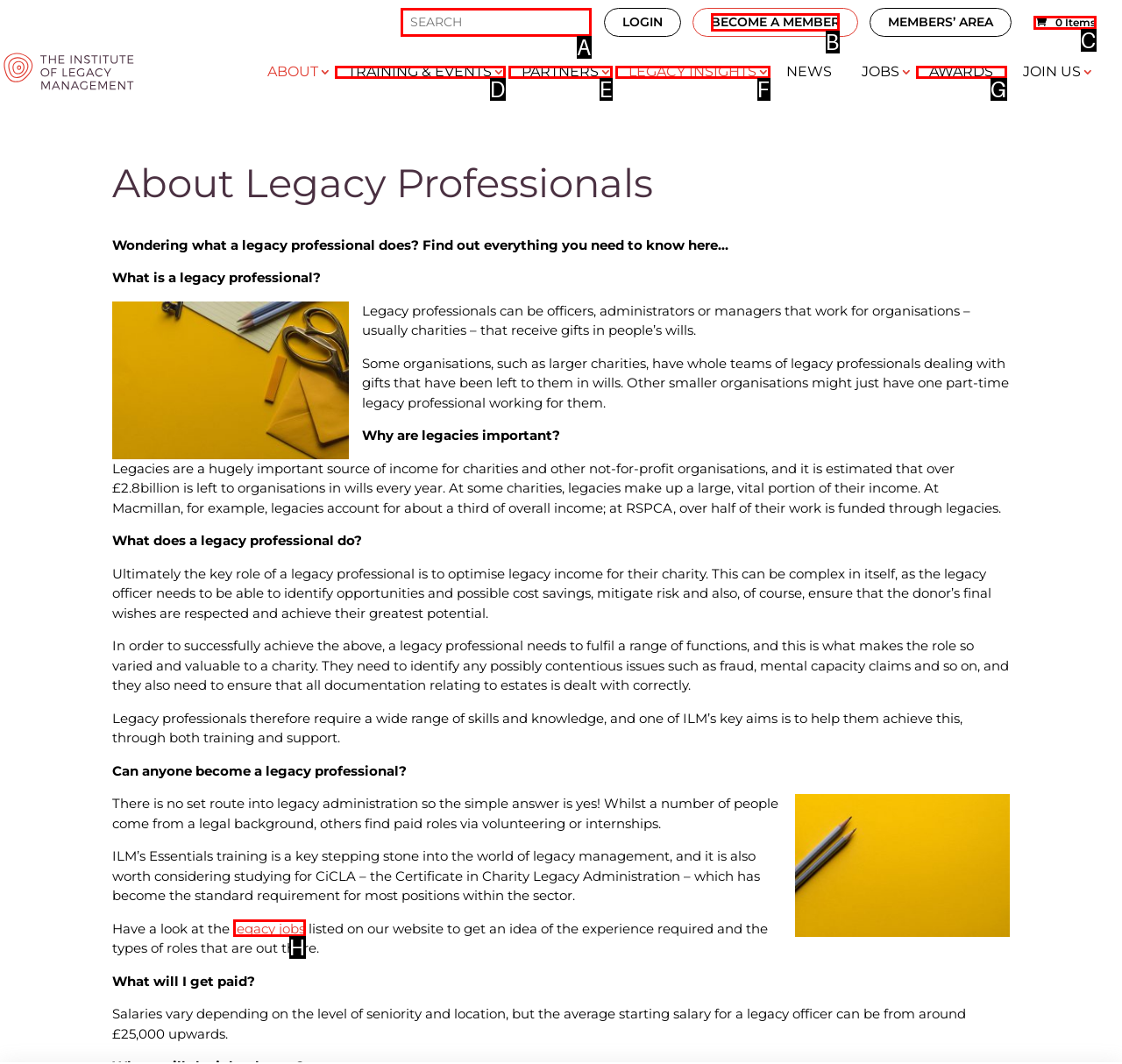Identify the correct choice to execute this task: Become a member
Respond with the letter corresponding to the right option from the available choices.

B